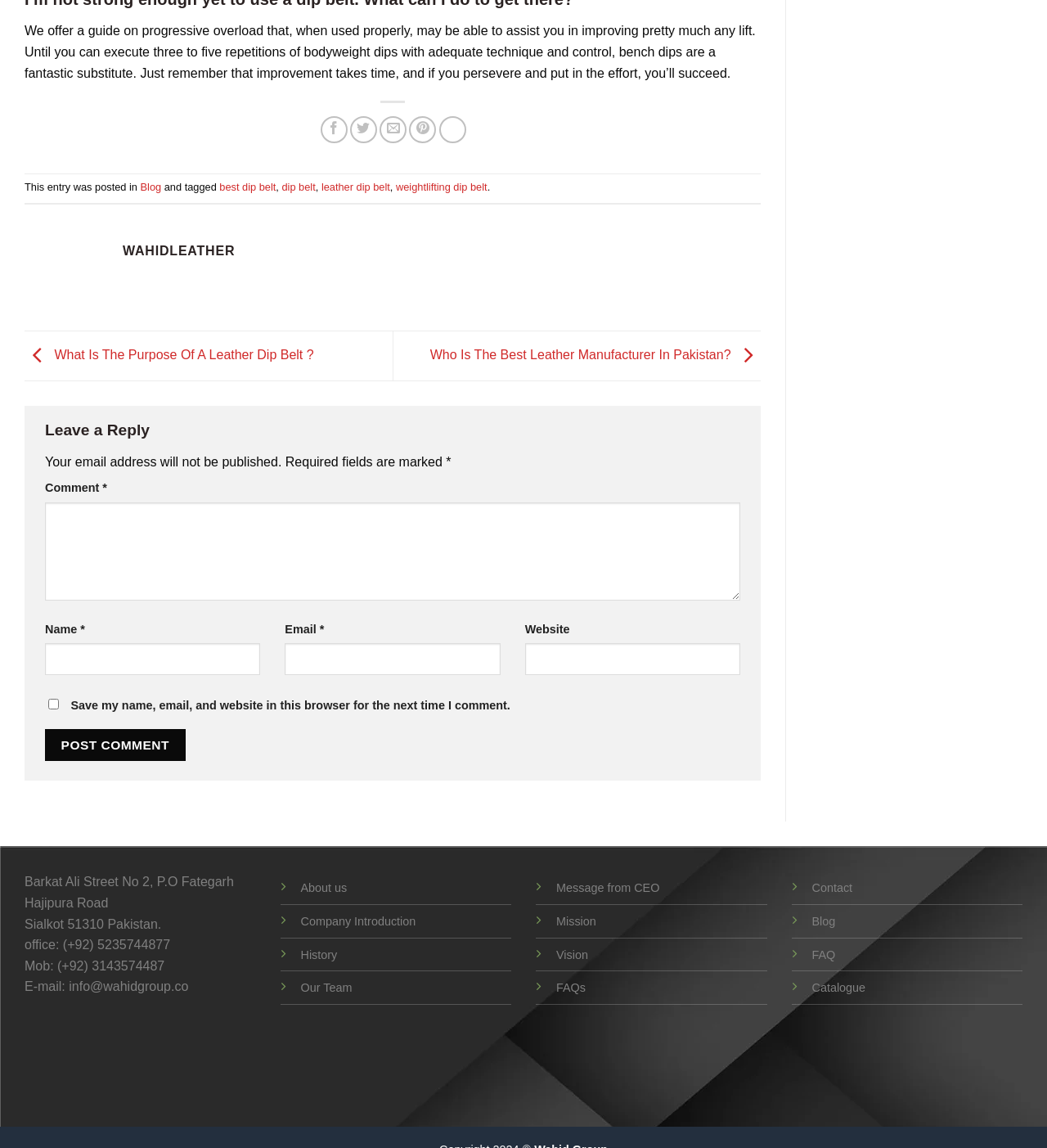What is the name of the company?
Look at the image and respond with a single word or a short phrase.

WAHIDLEATHER